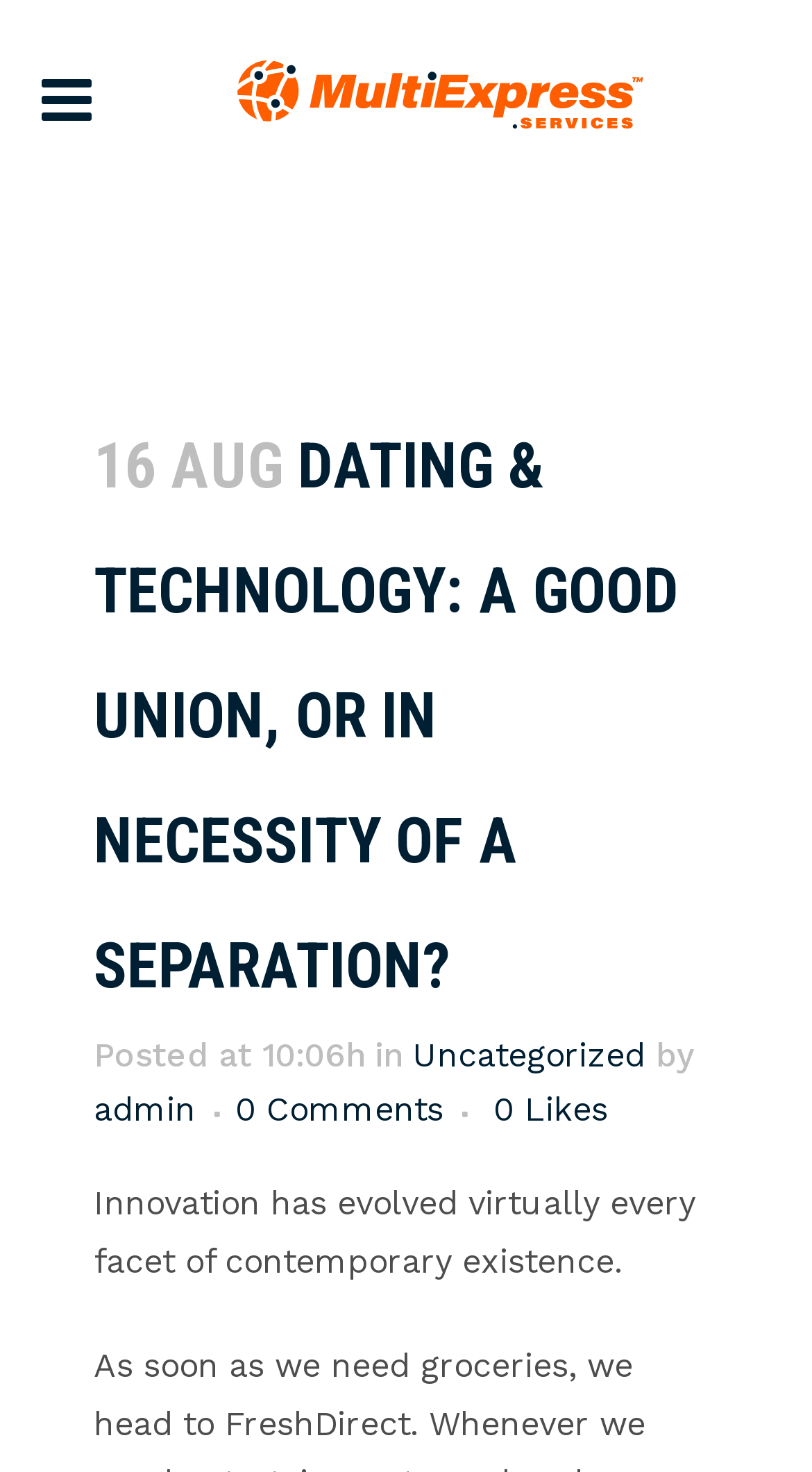Using the provided description: "admin", find the bounding box coordinates of the corresponding UI element. The output should be four float numbers between 0 and 1, in the format [left, top, right, bottom].

[0.115, 0.74, 0.241, 0.767]